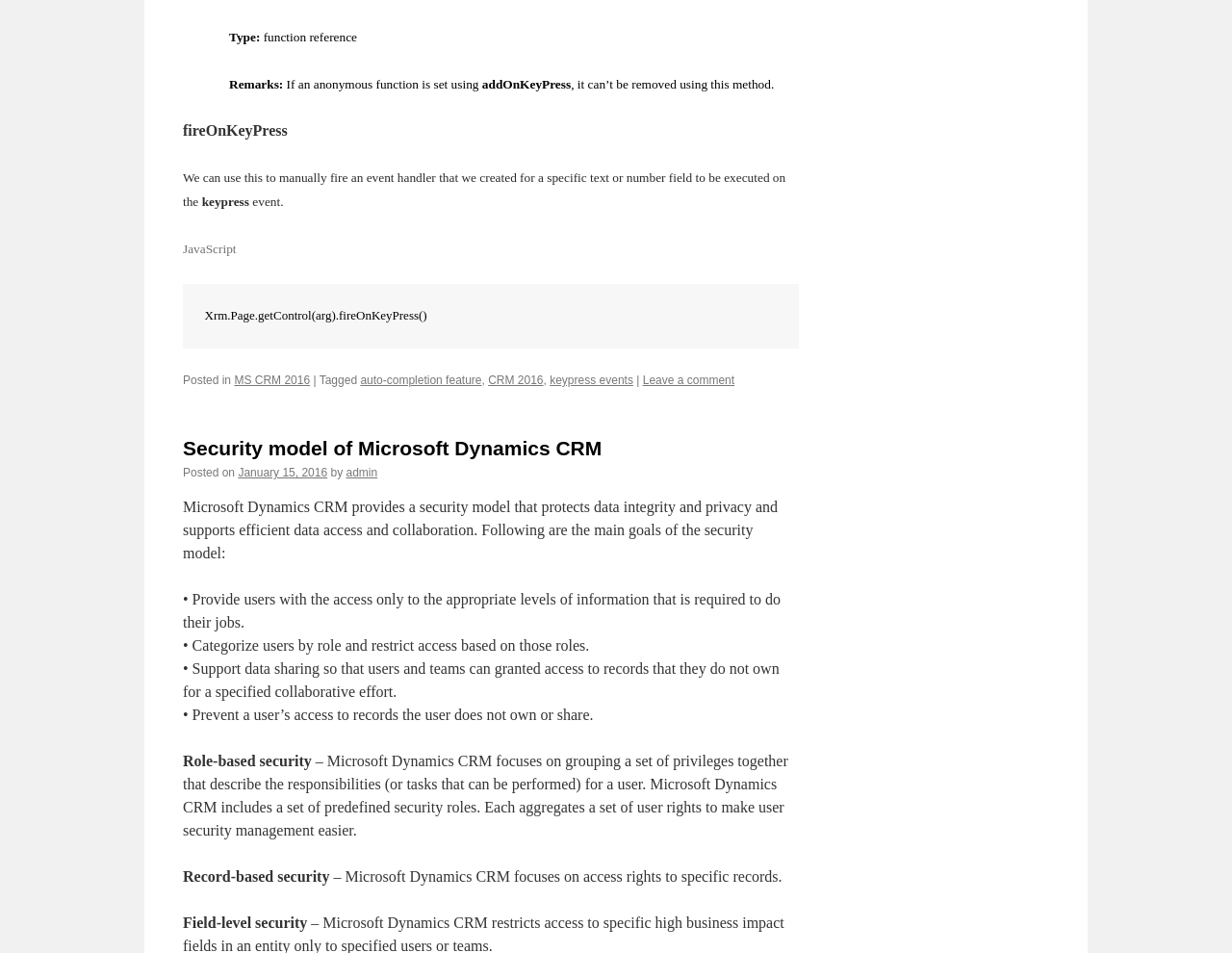Based on the image, please elaborate on the answer to the following question:
What is the purpose of the fireOnKeyPress method?

The fireOnKeyPress method is used to manually fire an event handler that we created for a specific text or number field to be executed on the keypress event.